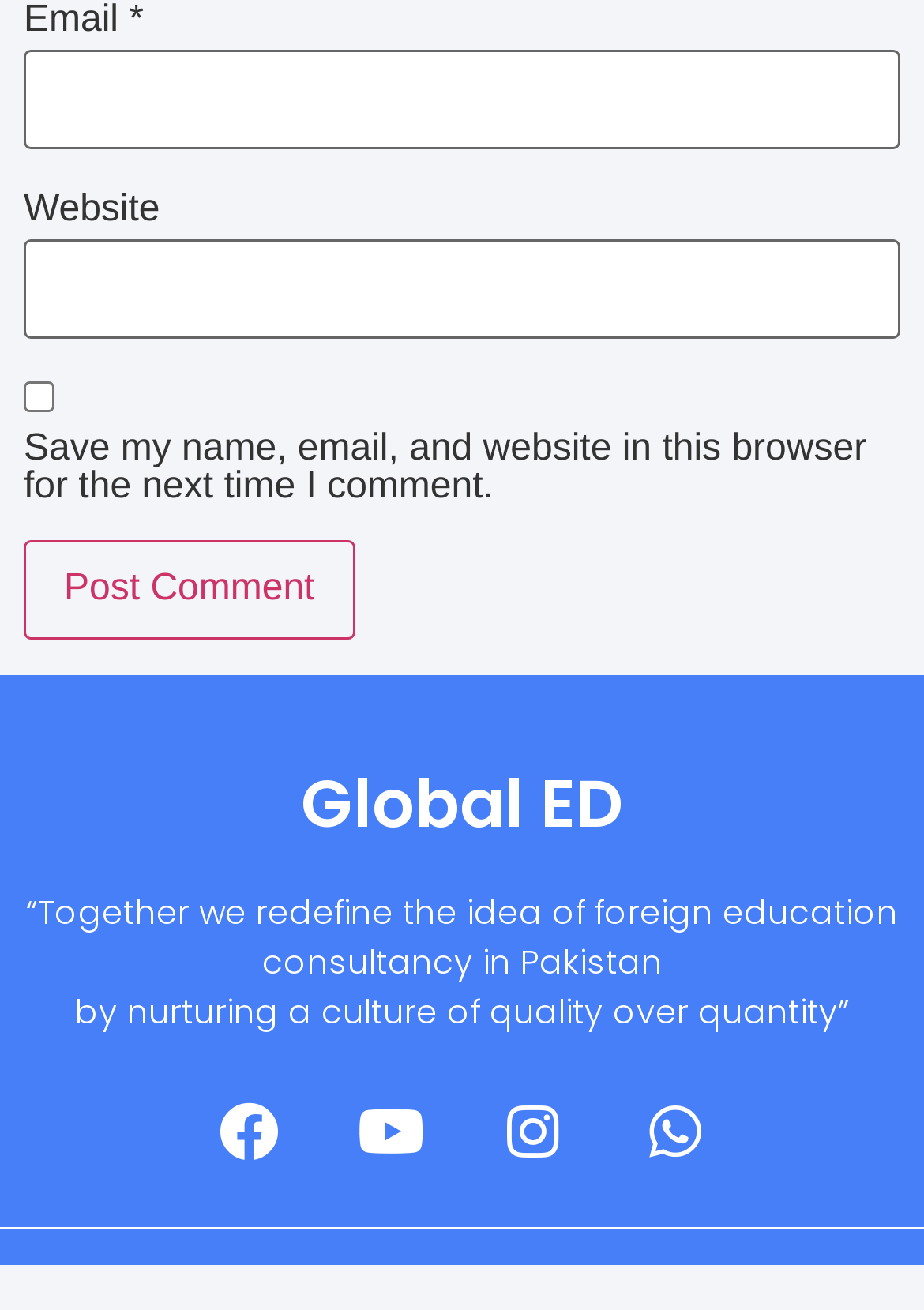Return the bounding box coordinates of the UI element that corresponds to this description: "parent_node: Website name="url"". The coordinates must be given as four float numbers in the range of 0 and 1, [left, top, right, bottom].

[0.026, 0.183, 0.974, 0.259]